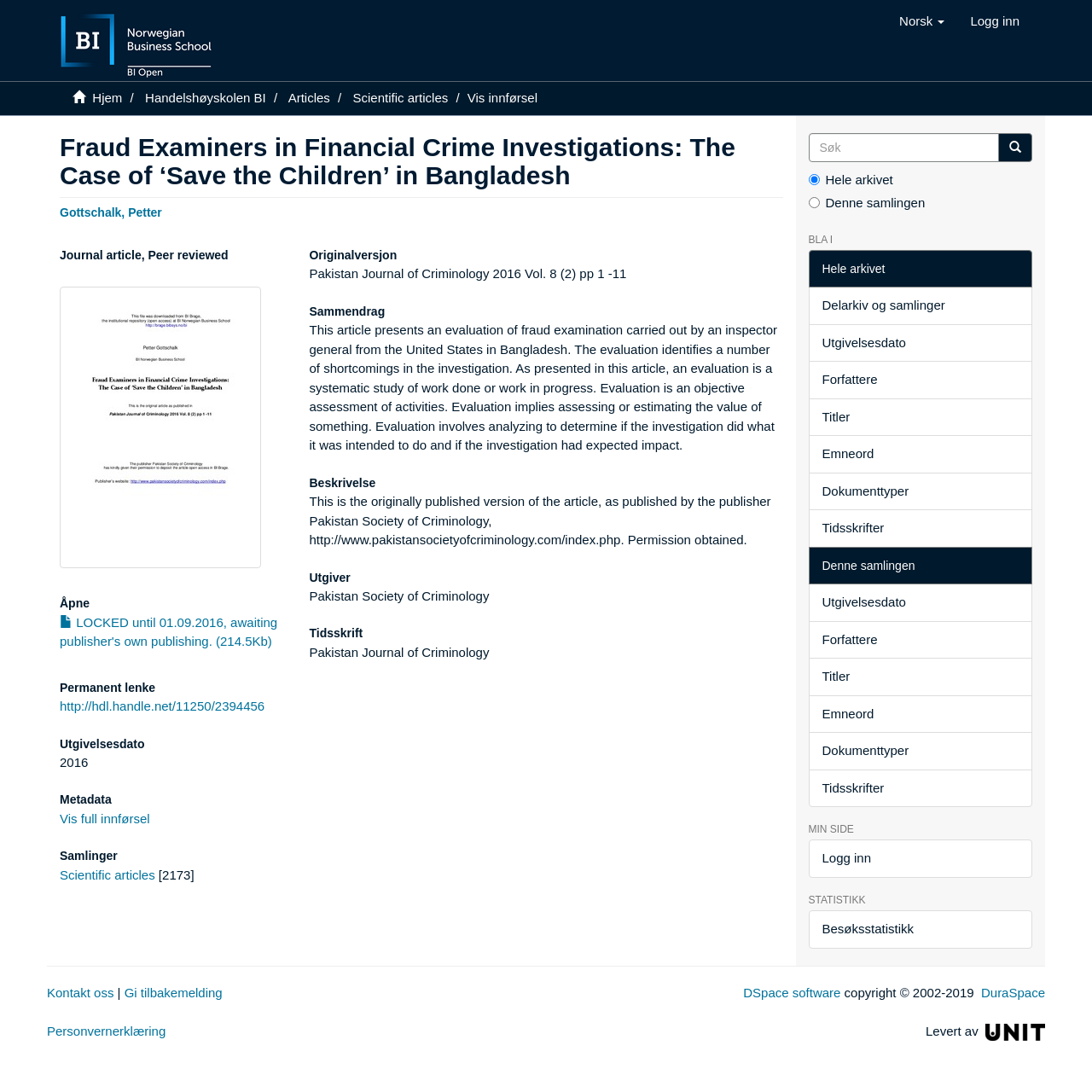Please specify the bounding box coordinates of the region to click in order to perform the following instruction: "Click the 'Vis full innførsel' link".

[0.055, 0.743, 0.137, 0.756]